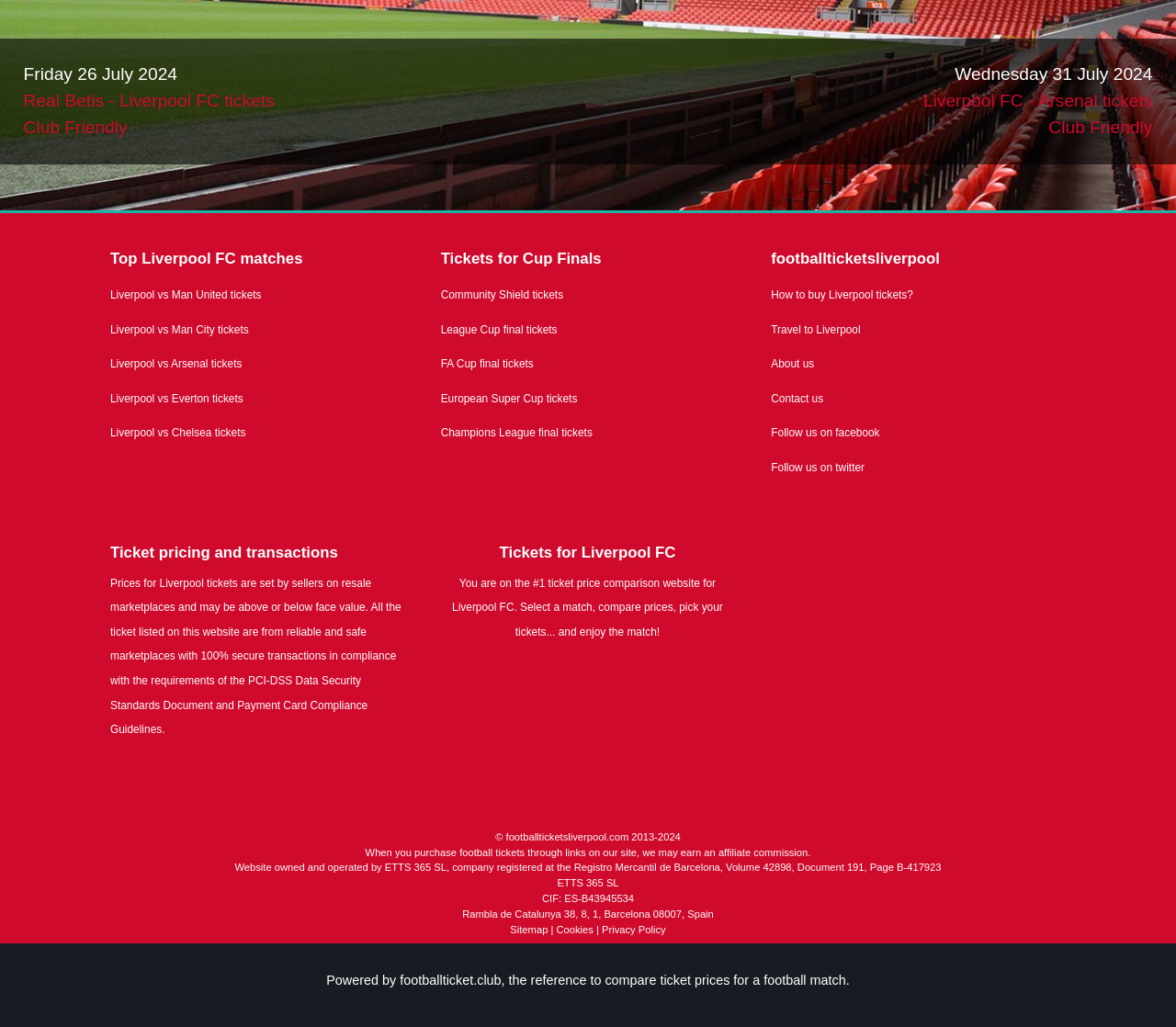What is the name of the company that owns and operates the website?
Carefully analyze the image and provide a thorough answer to the question.

I found the answer by reading the StaticText 'Website owned and operated by ETTS 365 SL, company registered at the Registro Mercantil de Barcelona, Volume 42898, Document 191, Page B-417923'.